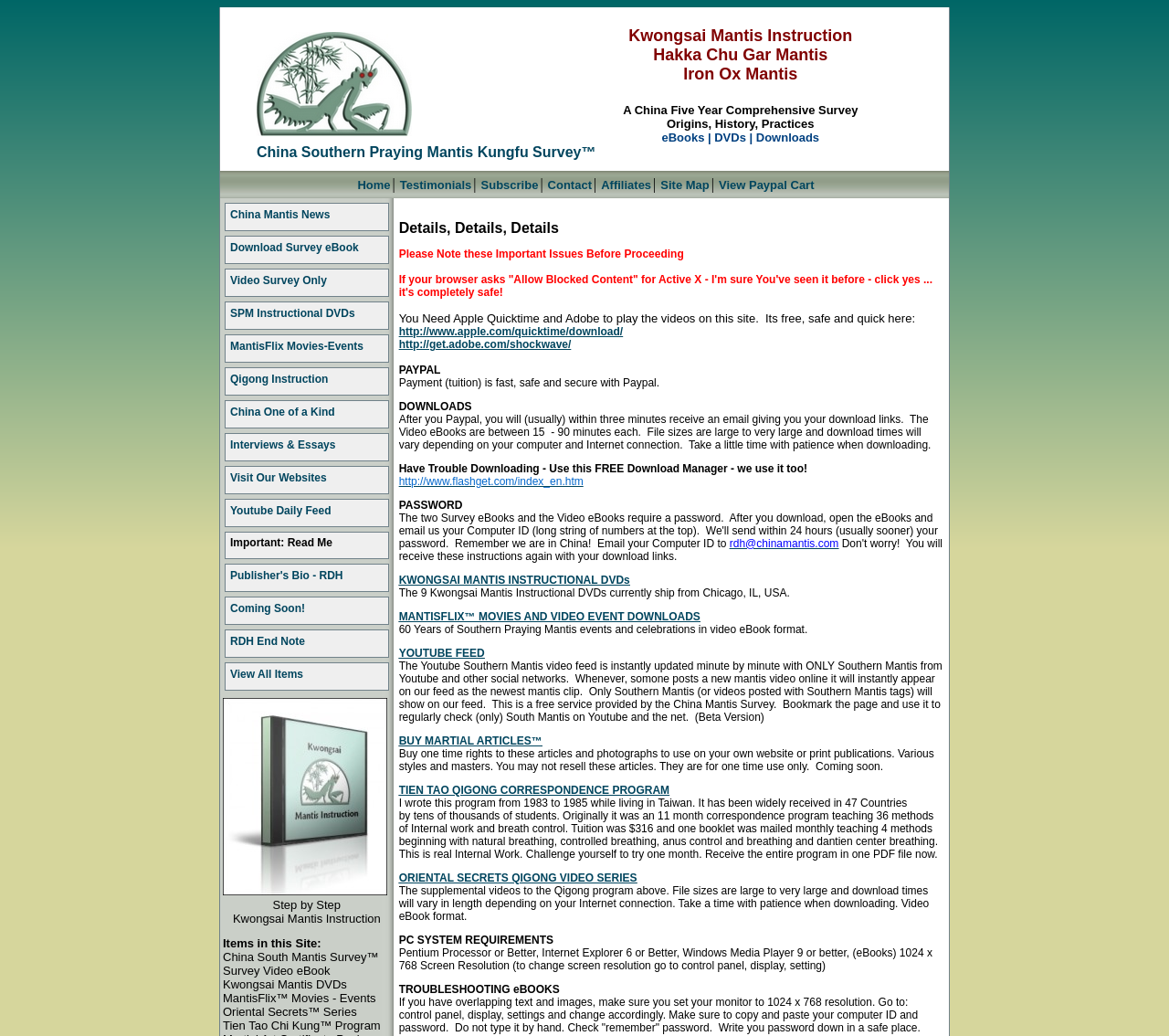Please locate and retrieve the main header text of the webpage.

China Southern Praying Mantis Kungfu Survey™